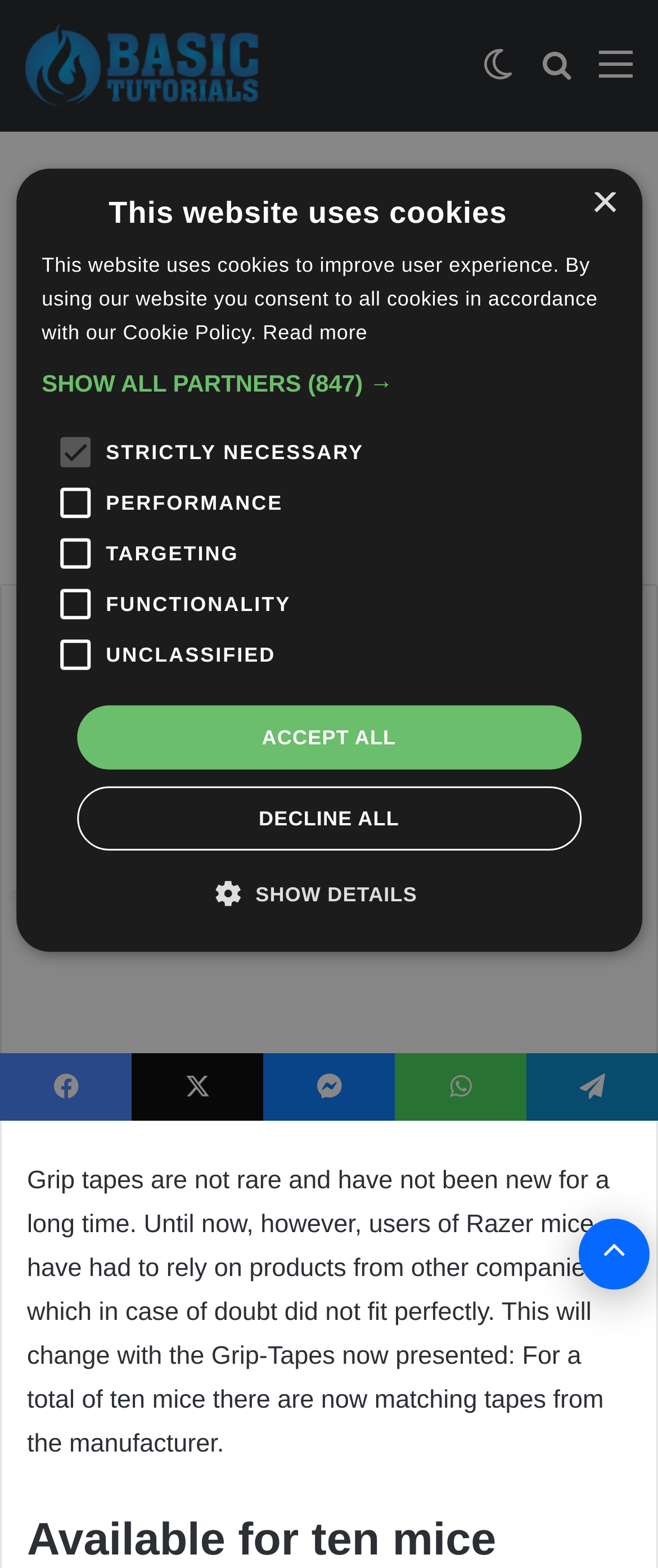Please find the bounding box coordinates of the element's region to be clicked to carry out this instruction: "click the search button".

None